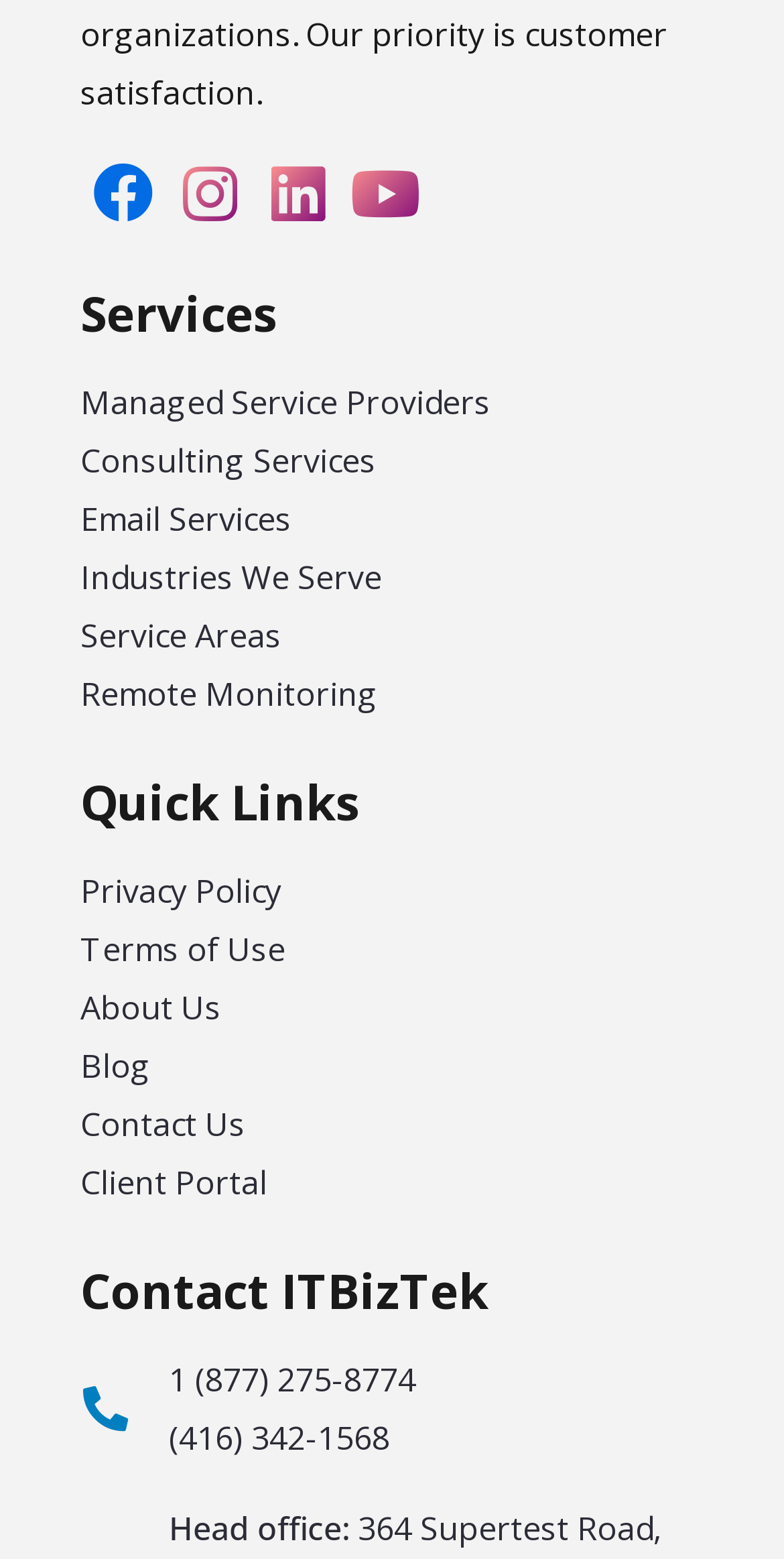Use a single word or phrase to answer the question:
What are the social media platforms linked on the webpage?

Facebook, Instagram, LinkedIn, YouTube